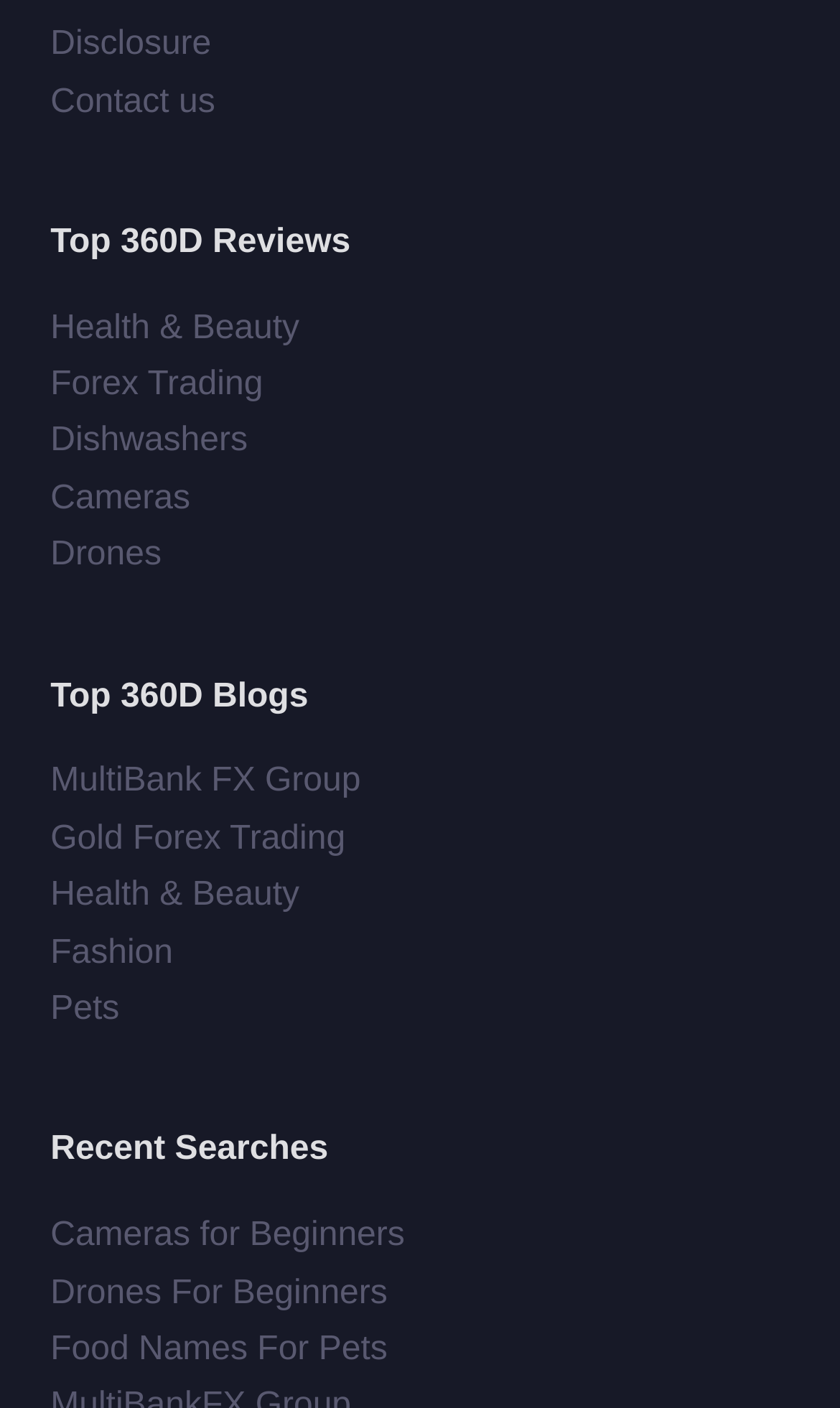Determine the bounding box coordinates of the clickable element to complete this instruction: "Read MultiBank FX Group blog". Provide the coordinates in the format of four float numbers between 0 and 1, [left, top, right, bottom].

[0.06, 0.542, 0.429, 0.568]